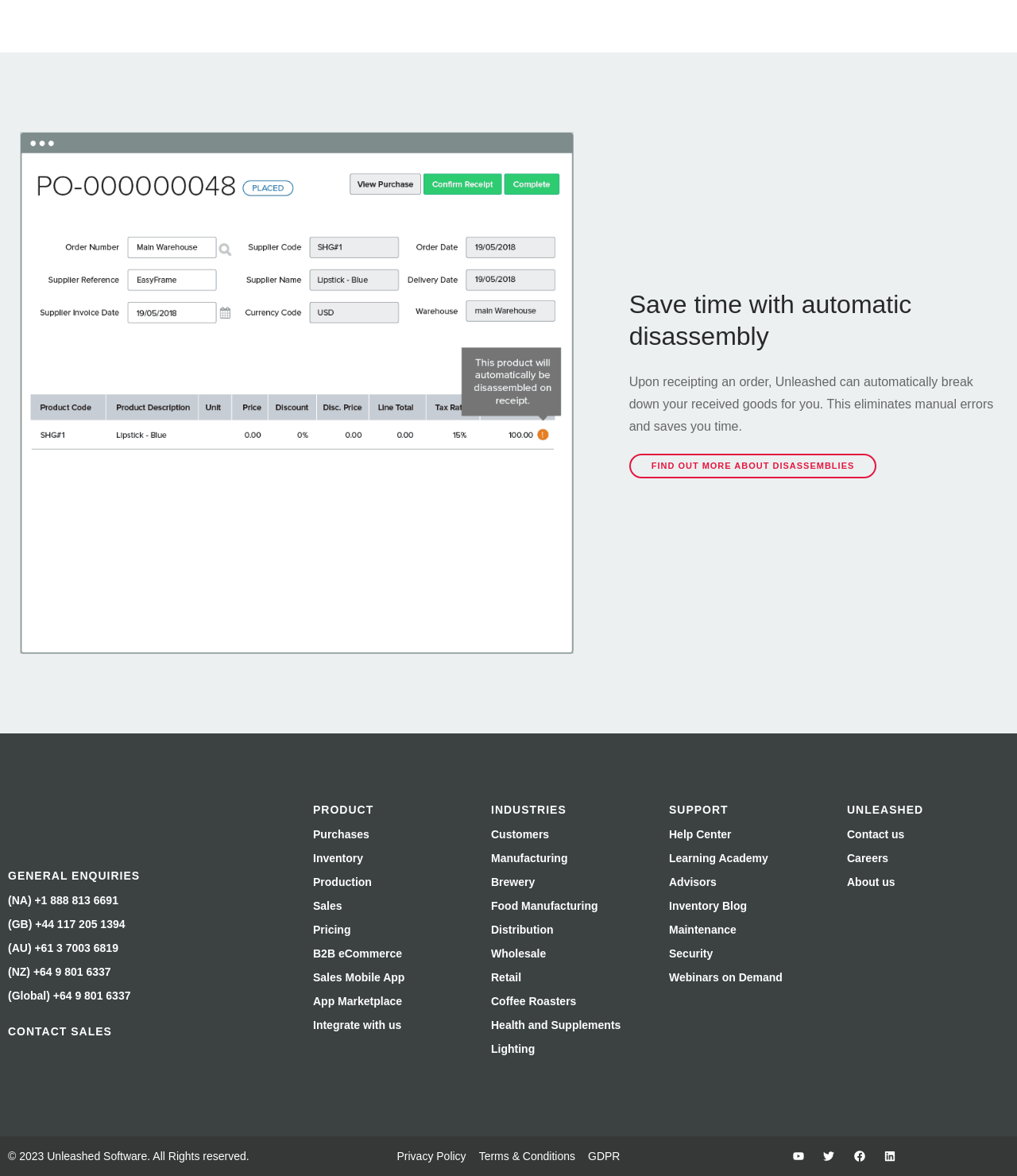Please find the bounding box coordinates of the clickable region needed to complete the following instruction: "Get help from the support center". The bounding box coordinates must consist of four float numbers between 0 and 1, i.e., [left, top, right, bottom].

[0.658, 0.704, 0.719, 0.715]